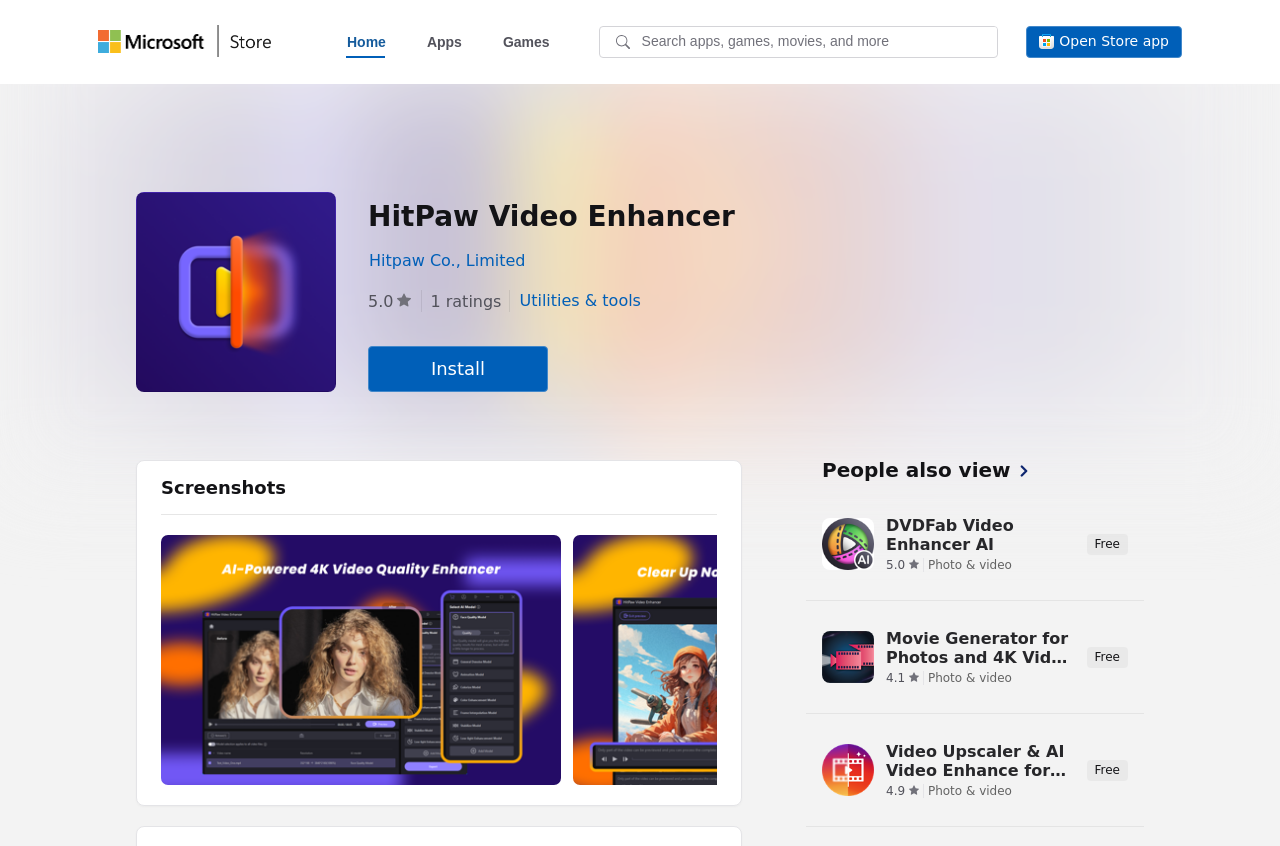Can you determine the bounding box coordinates of the area that needs to be clicked to fulfill the following instruction: "Search for something"?

[0.468, 0.031, 0.78, 0.069]